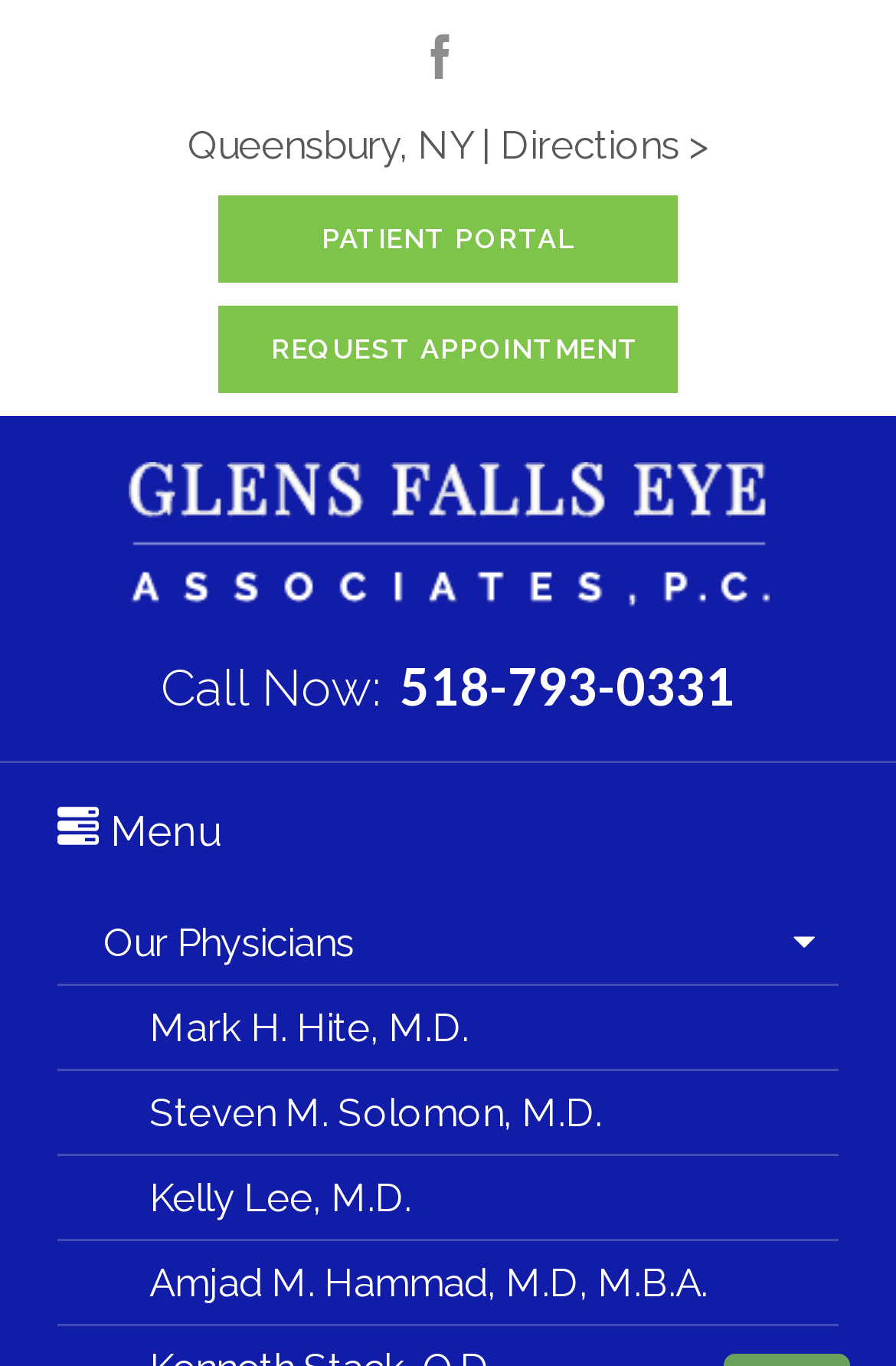Locate the bounding box coordinates of the area you need to click to fulfill this instruction: 'Click on 'Handheld Mini Fiber Optic Microscope 200X For Inspecting Fiber Terminations''. The coordinates must be in the form of four float numbers ranging from 0 to 1: [left, top, right, bottom].

None